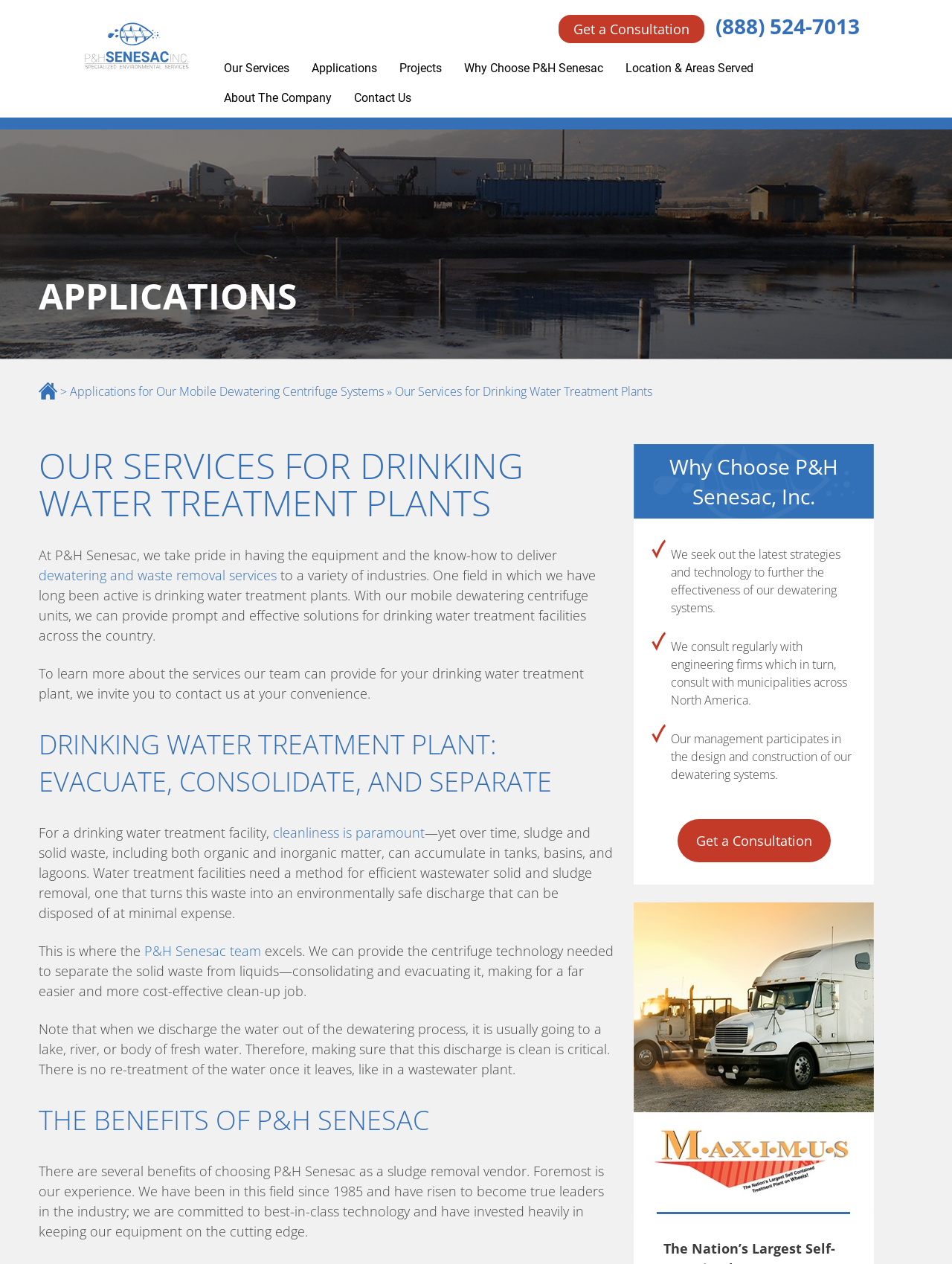Give a detailed account of the webpage.

The webpage is about P&H Senesac, a company that provides sludge removal and solid waste separation services for drinking water treatment plants. At the top of the page, there is a logo image and a link to get a consultation. Below that, there are several links to different sections of the website, including "Our Services", "Applications", "Projects", "Why Choose P&H Senesac", and "Location & Areas Served".

The main content of the page is divided into several sections. The first section has a heading "Our Services for Drinking Water Treatment Plants" and describes the company's services, including dewatering and waste removal. There is also a link to learn more about these services.

The next section has a heading "Drinking Water Treatment Plant: Evacuate, Consolidate, and Separate" and explains the importance of cleanliness in drinking water treatment facilities. It describes how P&H Senesac's team can provide efficient wastewater solid and sludge removal services.

The following section has a heading "The Benefits of P&H Senesac" and lists several benefits of choosing the company, including their experience, commitment to best-in-class technology, and investment in keeping their equipment up-to-date.

Finally, there is a section with a heading "Why Choose P&H Senesac, Inc." that lists several reasons why the company is a good choice, including their use of the latest strategies and technology, consultation with engineering firms, and management participation in the design and construction of their dewatering systems. There is also a link to get a consultation at the bottom of this section.